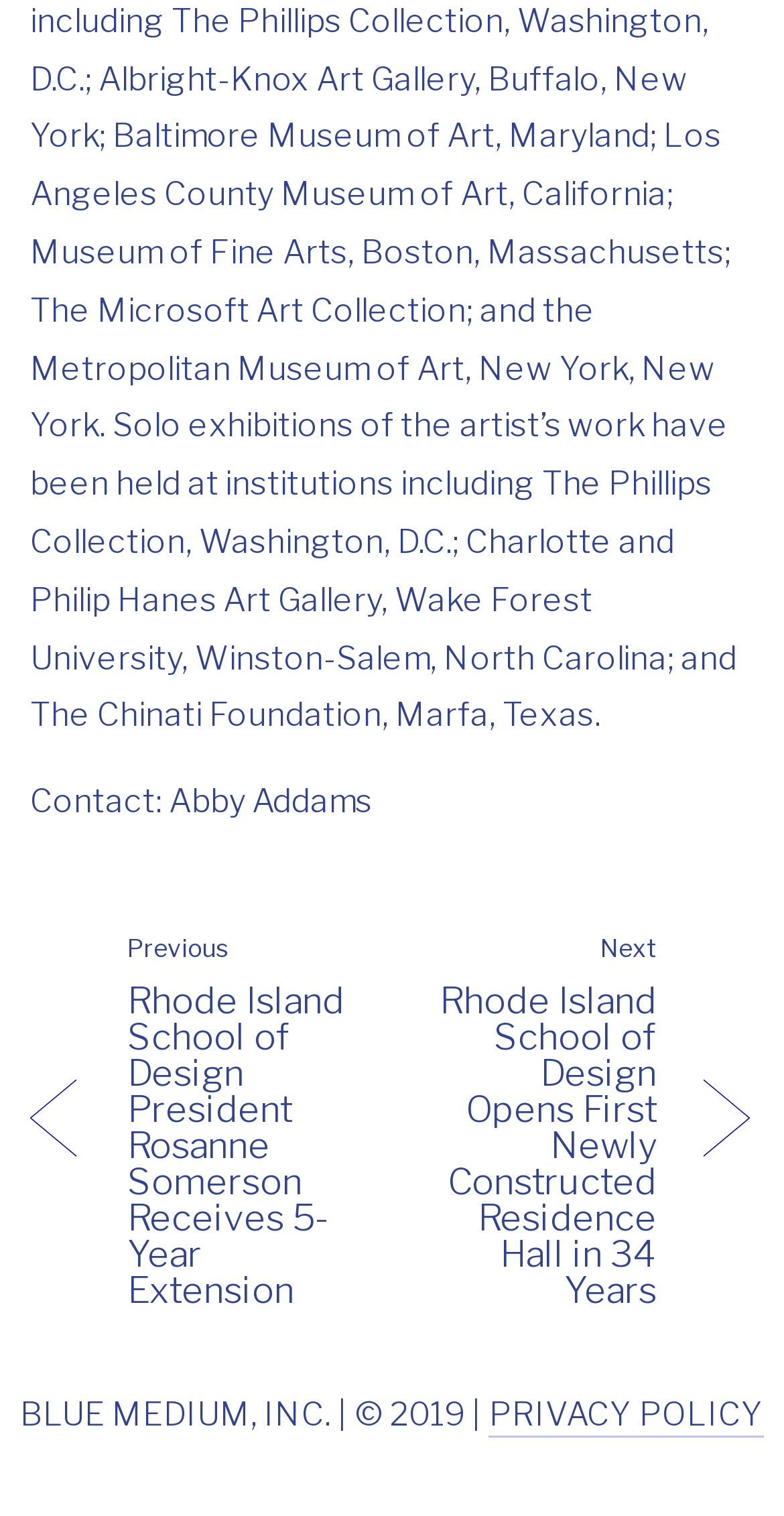By analyzing the image, answer the following question with a detailed response: What is the link at the bottom right corner of the webpage?

The link at the bottom right corner of the webpage is 'PRIVACY POLICY', which is located next to the copyright information.